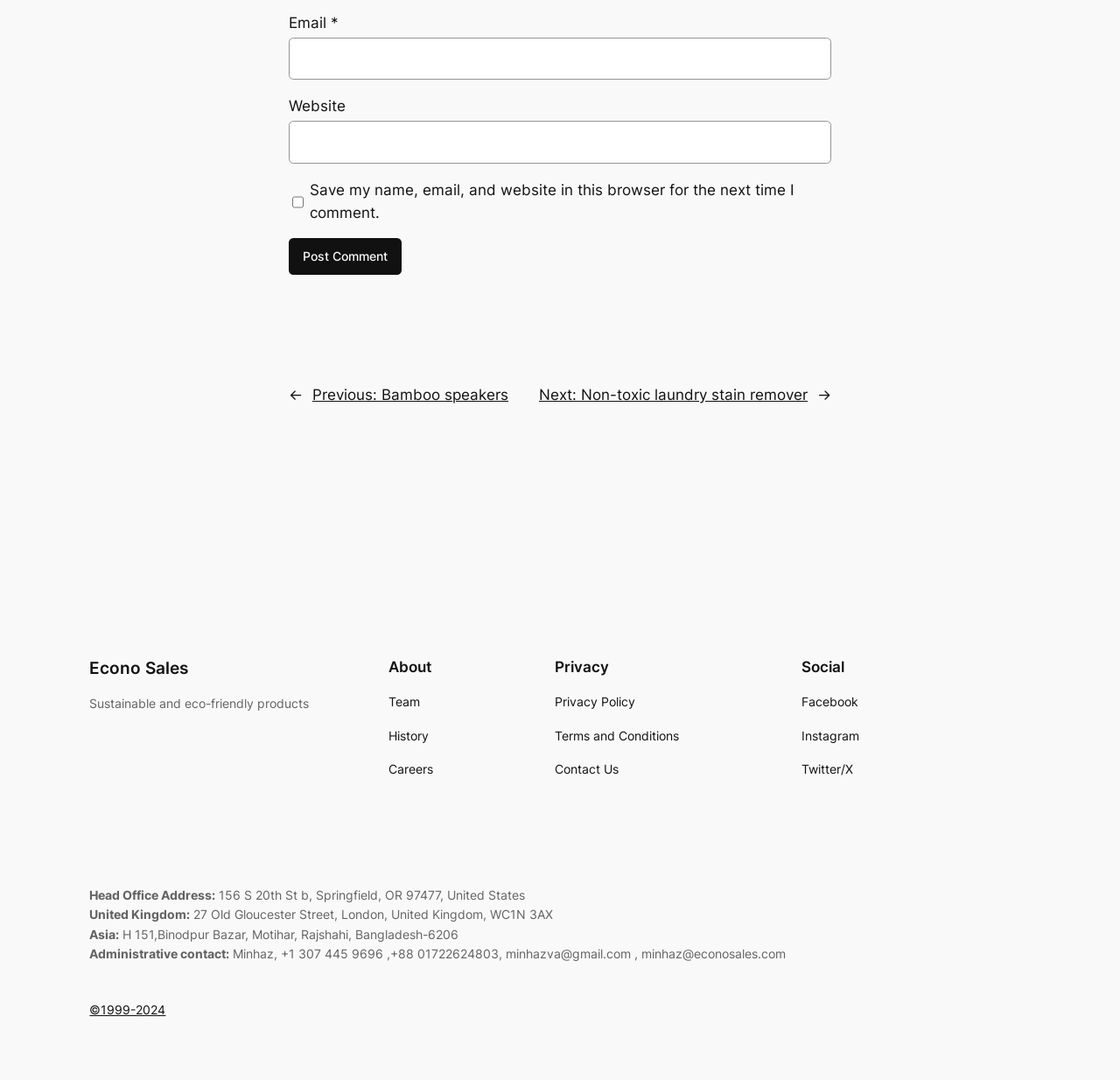For the following element description, predict the bounding box coordinates in the format (top-left x, top-left y, bottom-right x, bottom-right y). All values should be floating point numbers between 0 and 1. Description: Contact Us

[0.496, 0.703, 0.553, 0.721]